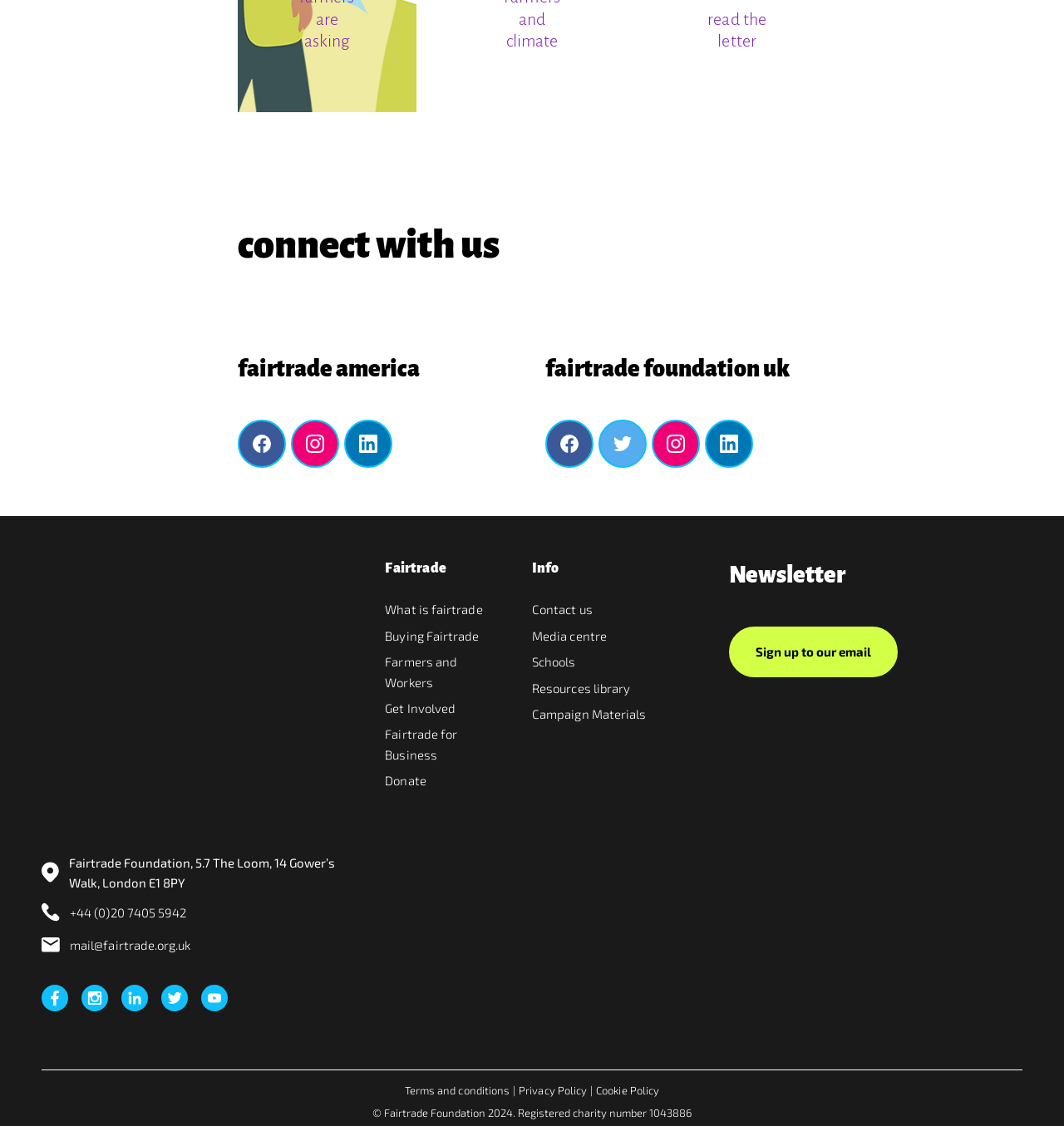Give a concise answer using one word or a phrase to the following question:
What are the three headings on the webpage?

Connect with us, Fairtrade, Info